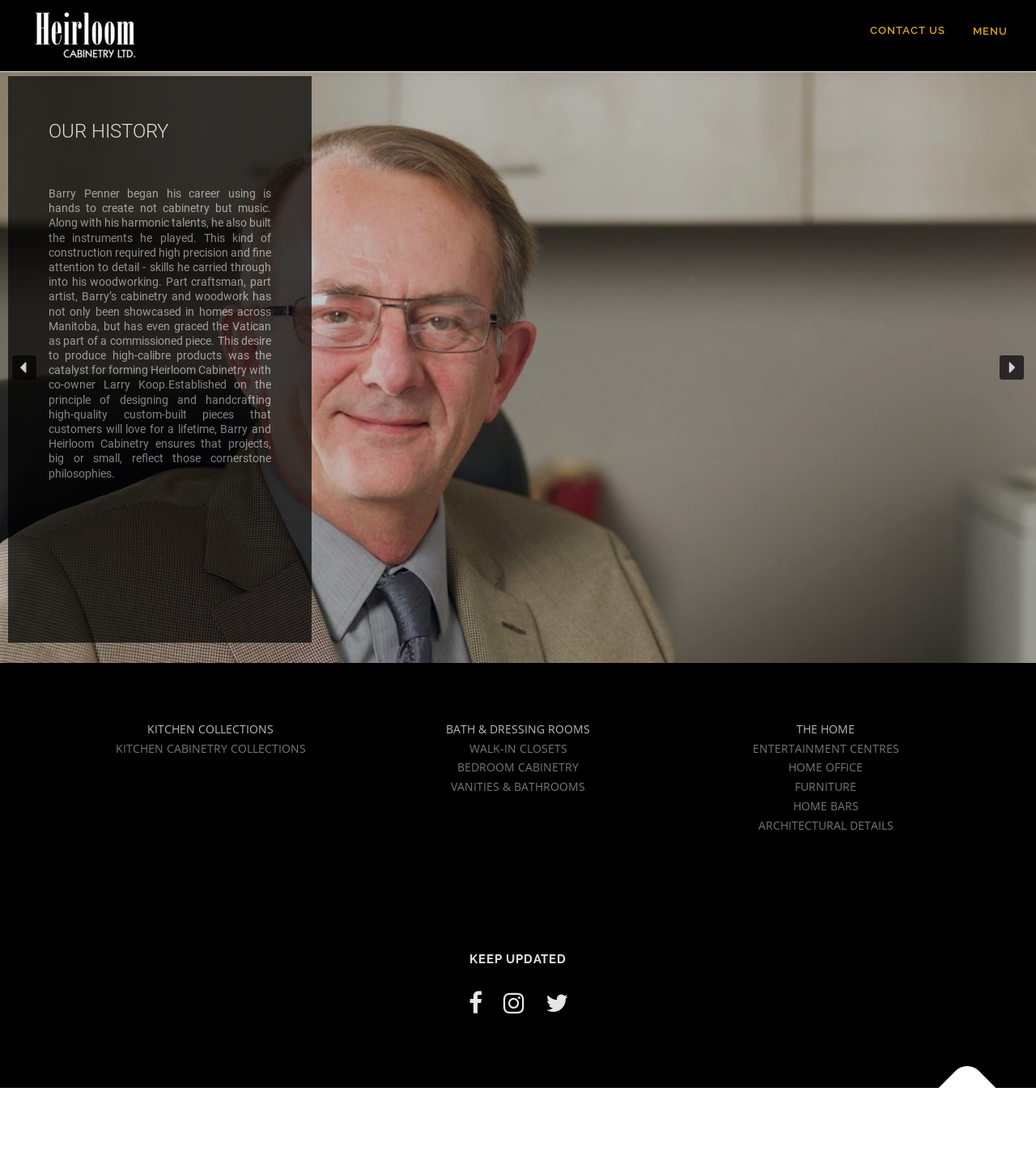Bounding box coordinates are given in the format (top-left x, top-left y, bottom-right x, bottom-right y). All values should be floating point numbers between 0 and 1. Provide the bounding box coordinate for the UI element described as: ARCHITECTURAL DETAILS

[0.732, 0.702, 0.862, 0.715]